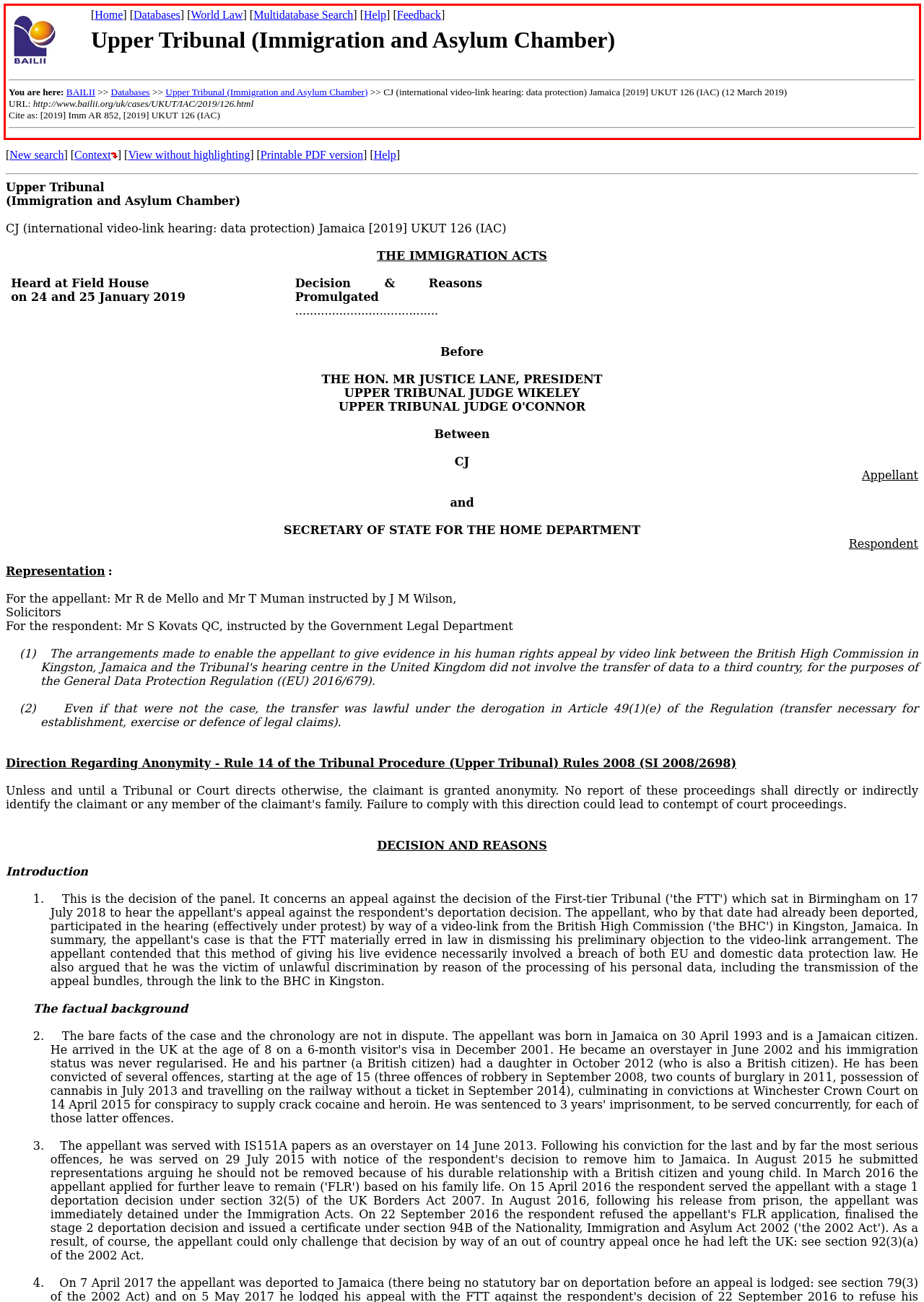Identify the text inside the red bounding box in the provided webpage screenshot and transcribe it.

[Home] [Databases] [World Law] [Multidatabase Search] [Help] [Feedback] Upper Tribunal (Immigration and Asylum Chamber) You are here: BAILII >> Databases >> Upper Tribunal (Immigration and Asylum Chamber) >> CJ (international video-link hearing: data protection) Jamaica [2019] UKUT 126 (IAC) (12 March 2019) URL: http://www.bailii.org/uk/cases/UKUT/IAC/2019/126.html Cite as: [2019] Imm AR 852, [2019] UKUT 126 (IAC)